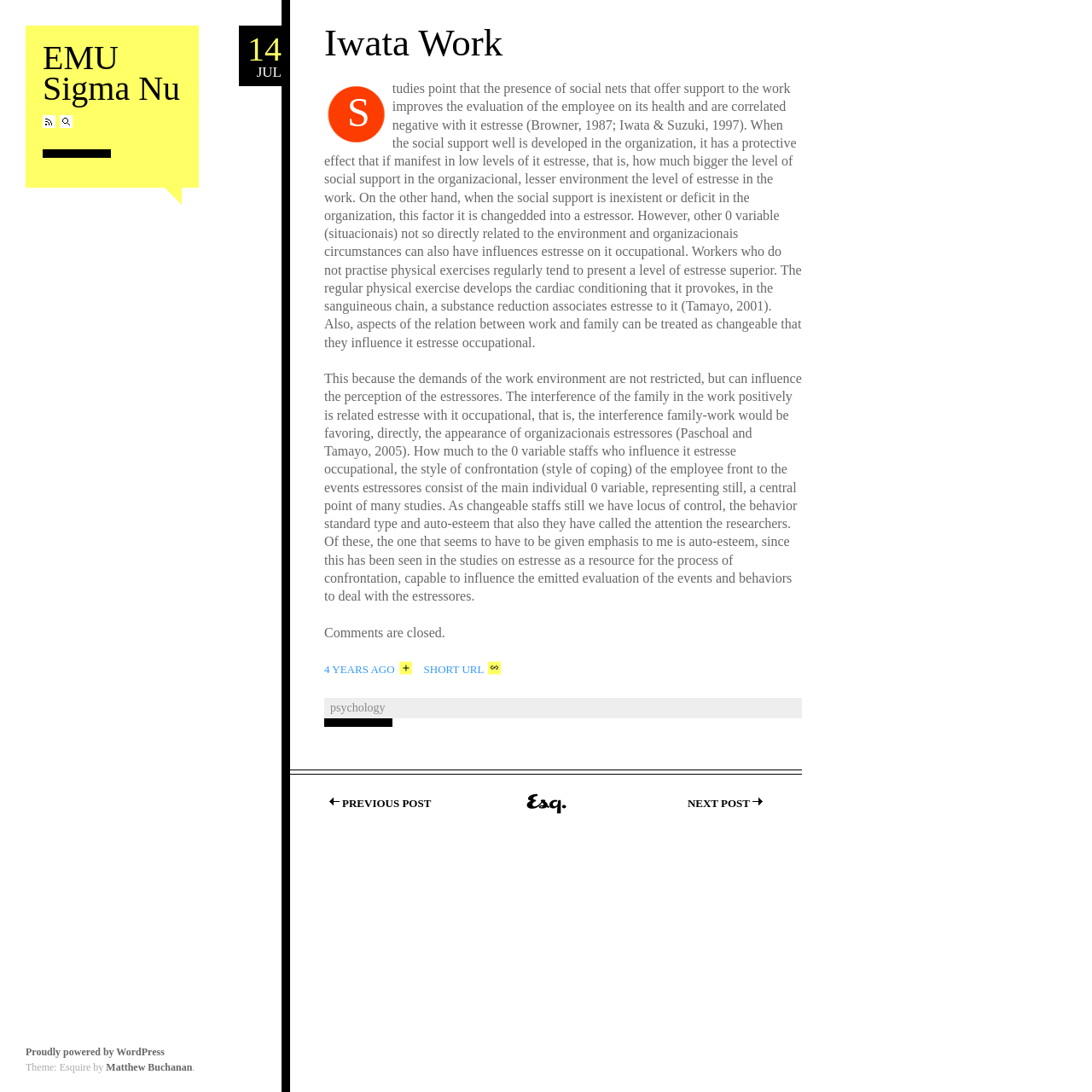Determine the bounding box coordinates of the clickable region to carry out the instruction: "Click on EMU Sigma Nu link".

[0.039, 0.035, 0.165, 0.098]